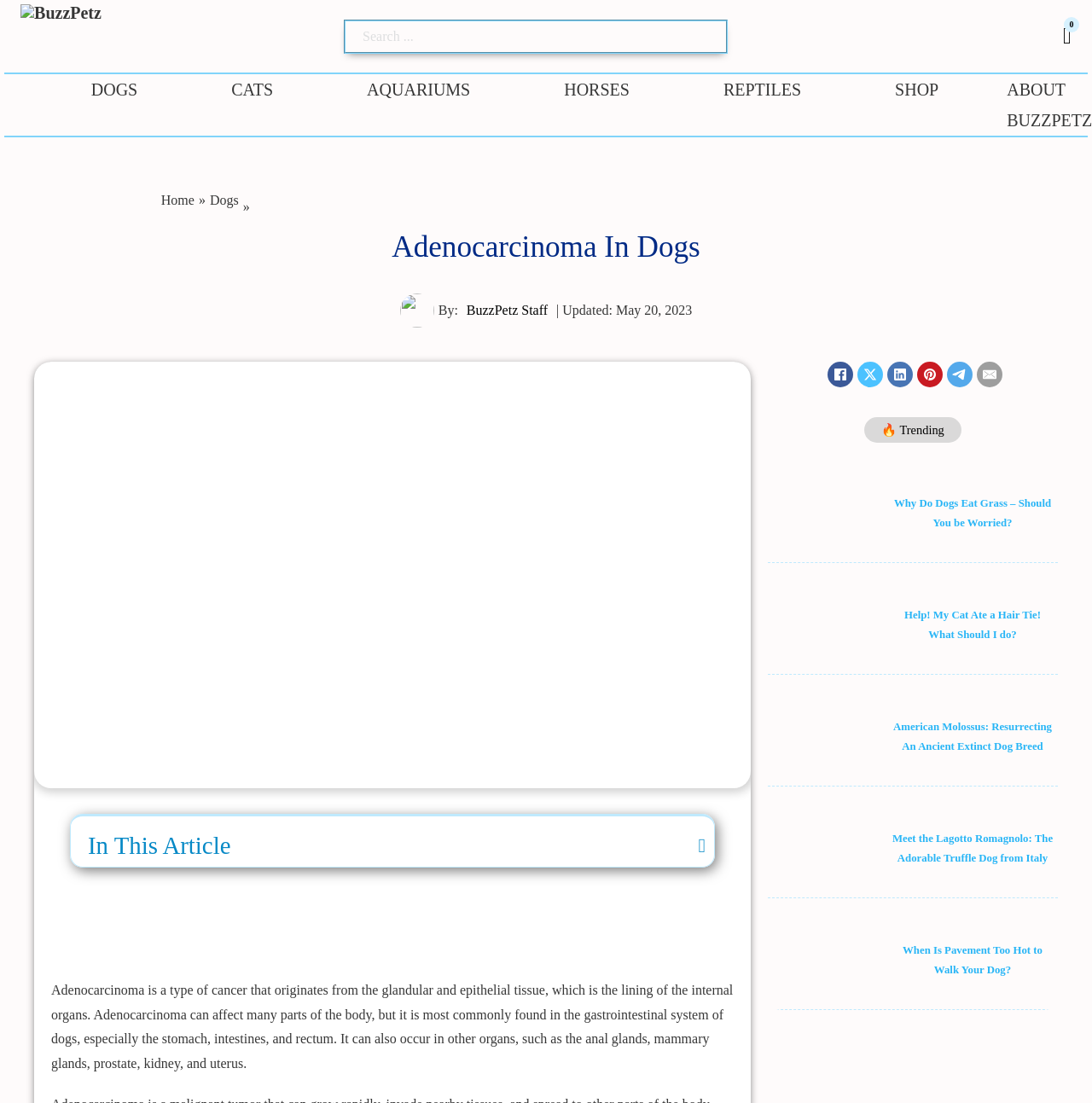Locate the bounding box coordinates of the segment that needs to be clicked to meet this instruction: "View author bio".

[0.419, 0.267, 0.509, 0.296]